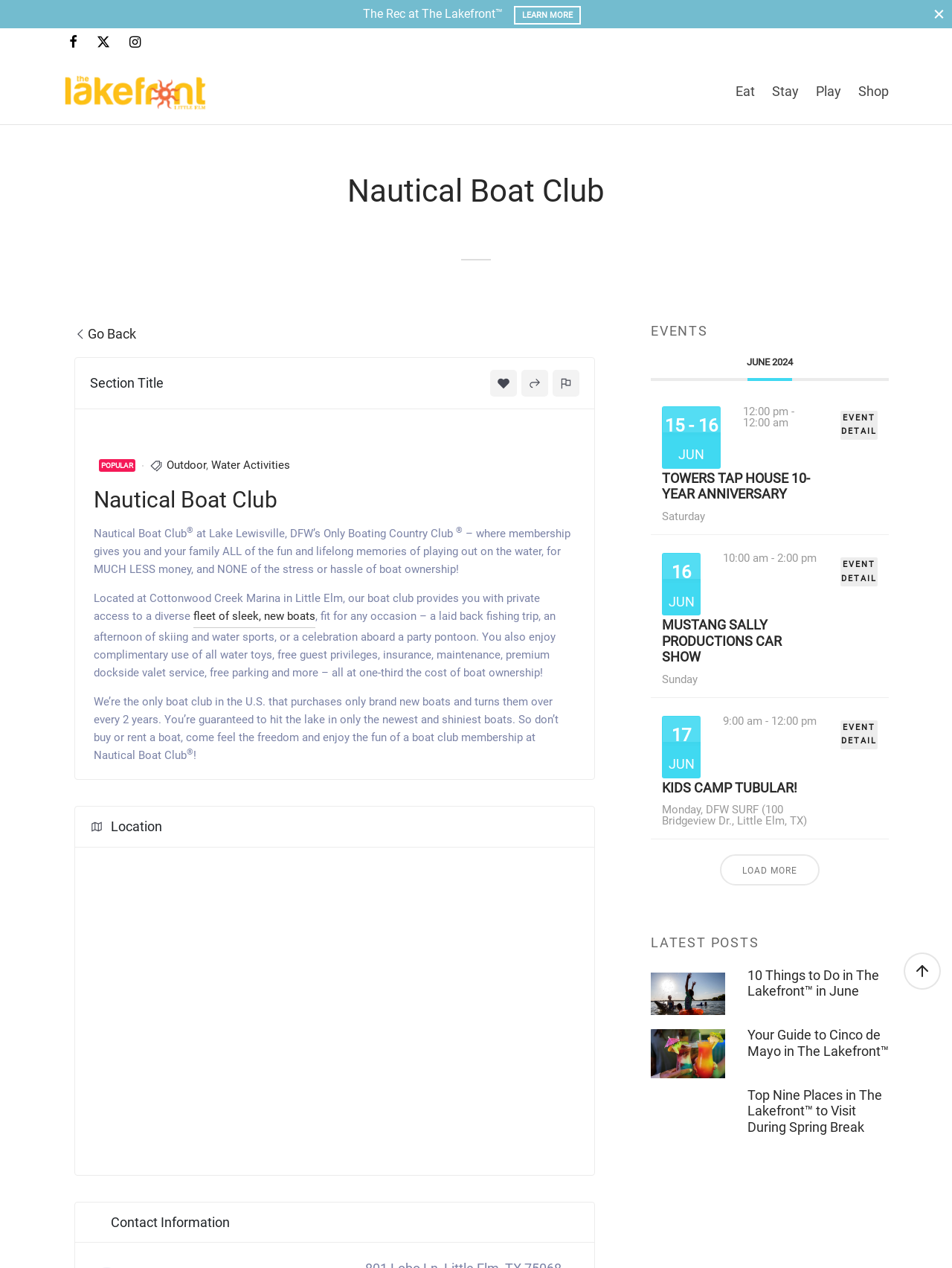Please give the bounding box coordinates of the area that should be clicked to fulfill the following instruction: "Read about Nautical Boat Club". The coordinates should be in the format of four float numbers from 0 to 1, i.e., [left, top, right, bottom].

[0.098, 0.382, 0.291, 0.407]